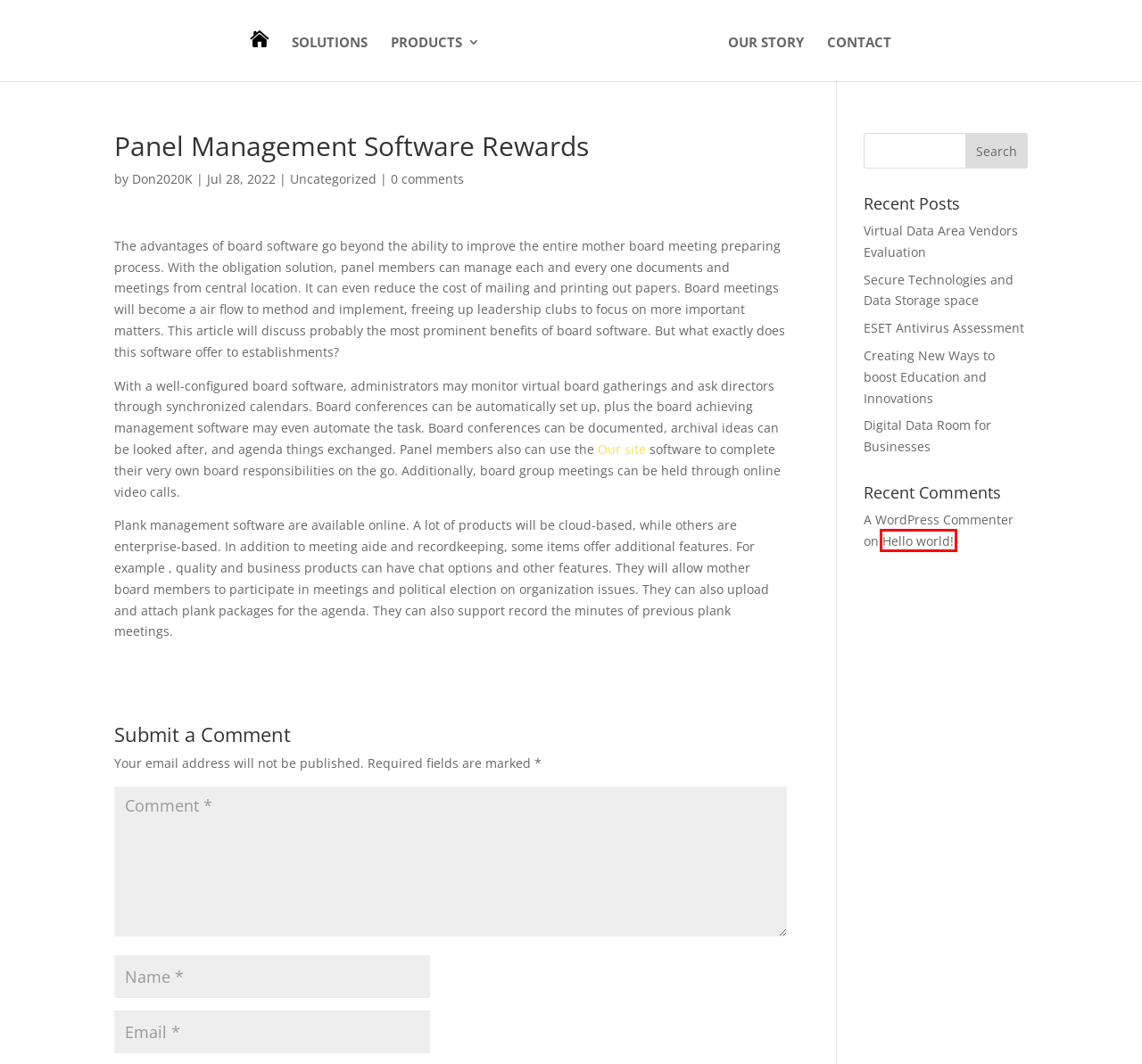You are given a screenshot of a webpage with a red rectangle bounding box around an element. Choose the best webpage description that matches the page after clicking the element in the bounding box. Here are the candidates:
A. Hello world! | J Group Trading
B. Secure Technologies and Data Storage space | J Group Trading
C. Creating New Ways to boost Education and Innovations | J Group Trading
D. Digital Data Room for Businesses | J Group Trading
E. About Us | J Group Trading
F. Blog Tool, Publishing Platform, and CMS – WordPress.org
G. Contact | J Group Trading
H. Uncategorized | J Group Trading

A